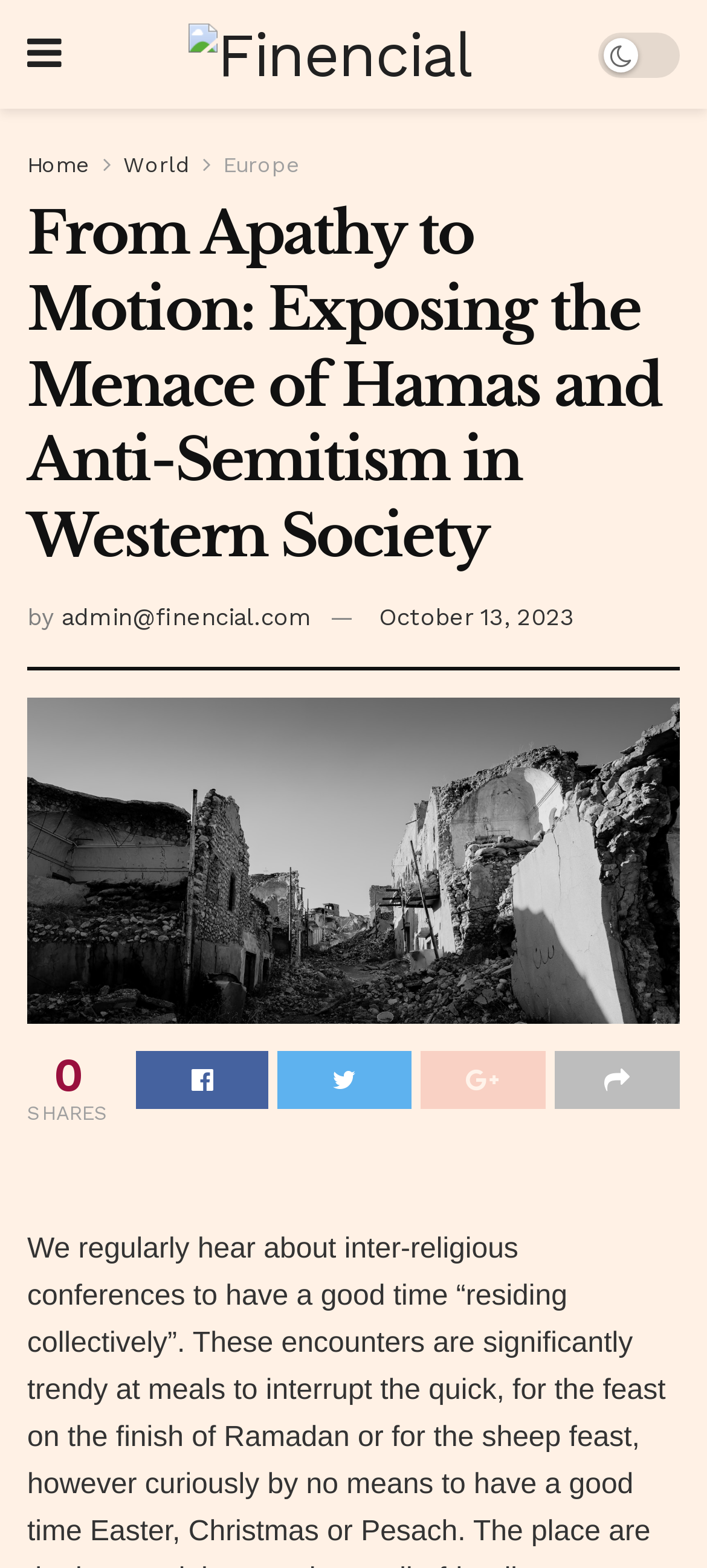Please determine the bounding box coordinates for the element that should be clicked to follow these instructions: "view article details".

[0.038, 0.444, 0.962, 0.652]